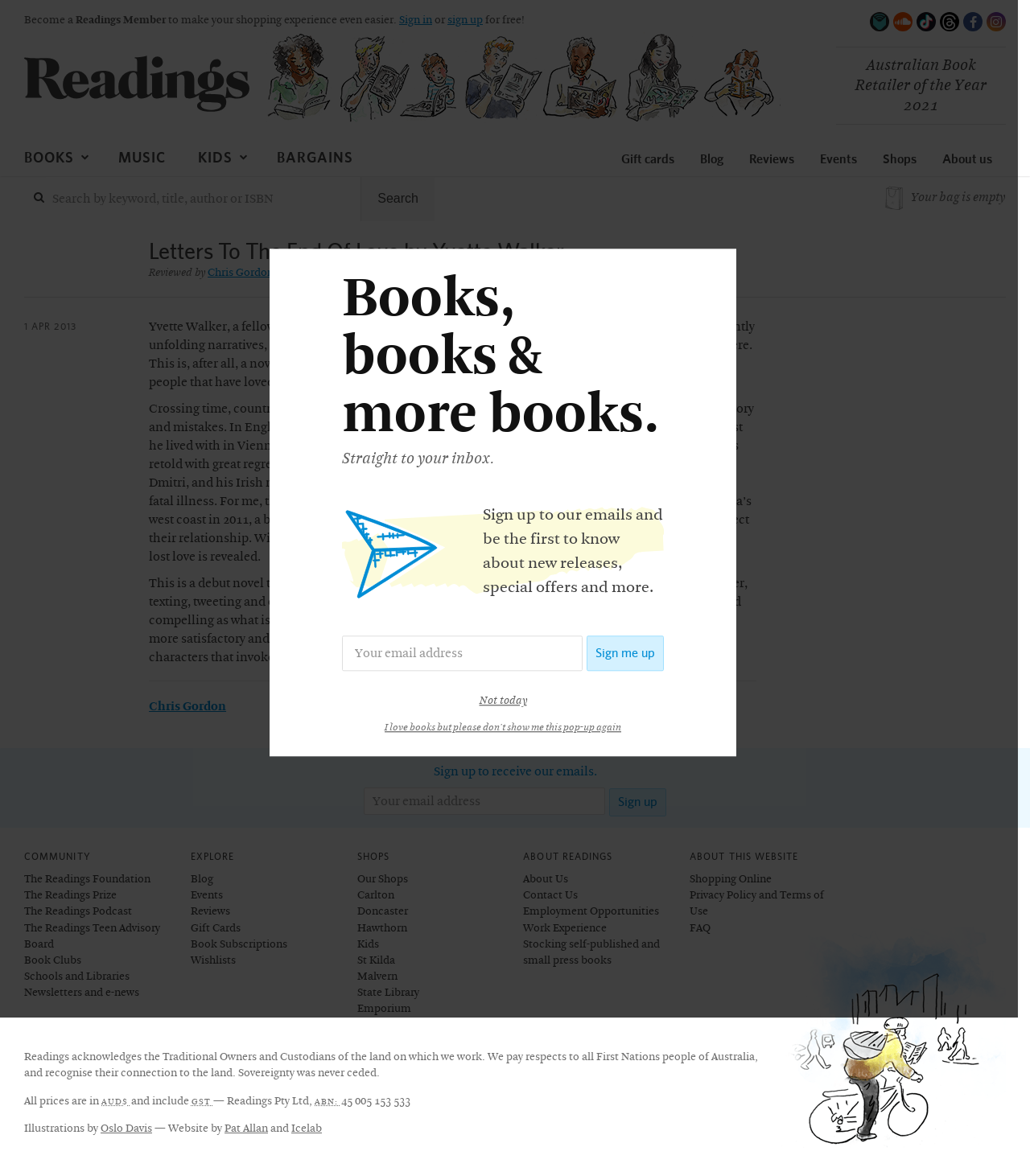What is the format of the book?
Refer to the image and offer an in-depth and detailed answer to the question.

I found the answer by looking at the text content of the webpage, specifically the section that describes the book. The text mentions 'the noble art of letter writing' and 'illustrious exchanges between people that have loved and longed for one another' which suggests that the book is written in the format of letters.